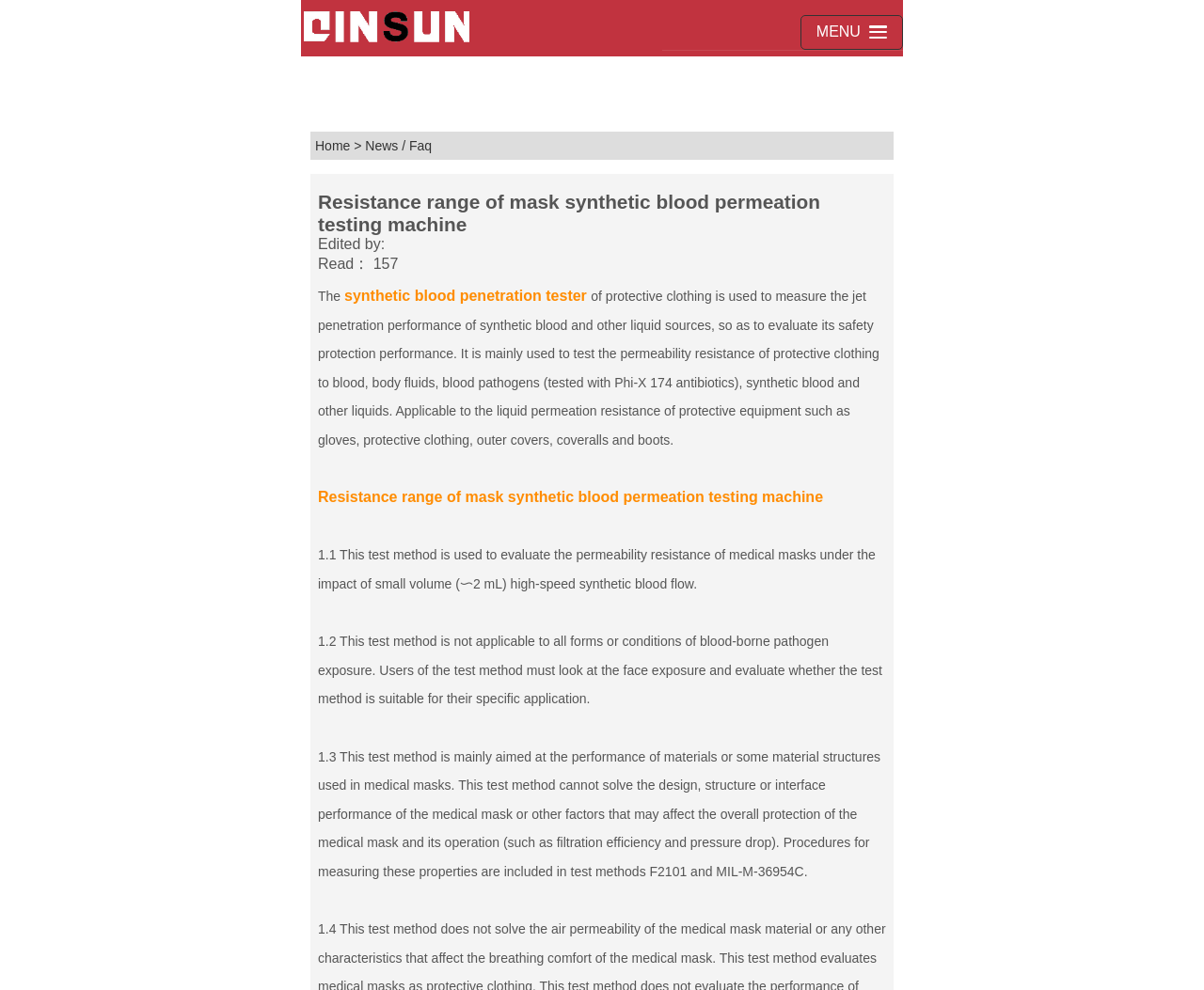What is the main application of the test method?
Could you answer the question with a detailed and thorough explanation?

The test method is mainly used to evaluate the permeability resistance of medical masks under the impact of small volume high-speed synthetic blood flow, and it is also applicable to the liquid permeation resistance of protective equipment such as gloves, protective clothing, outer covers, coveralls, and boots.